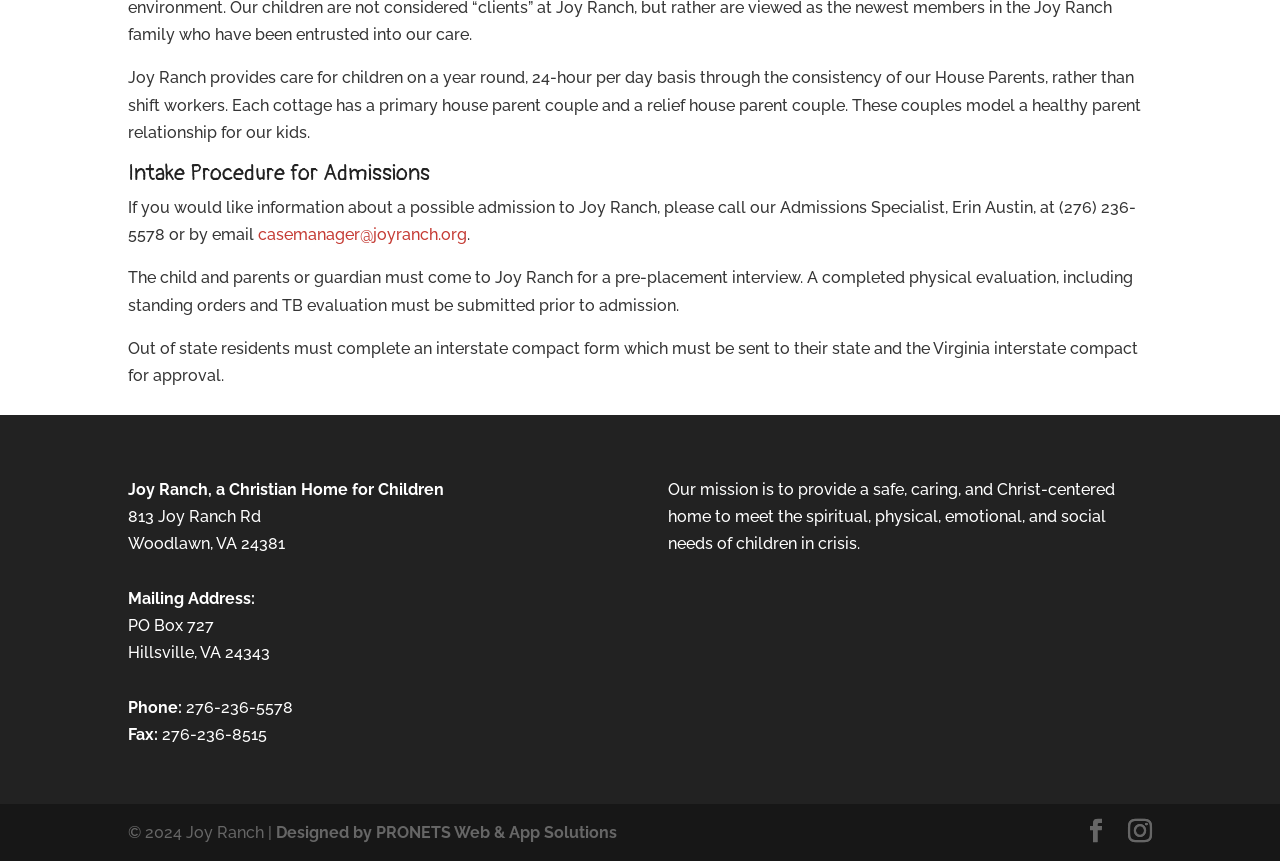What is the address of Joy Ranch?
Please use the image to deliver a detailed and complete answer.

I found the address by looking at the contact information section of the webpage, where it is listed as '813 Joy Ranch Rd, Woodlawn, VA 24381'.